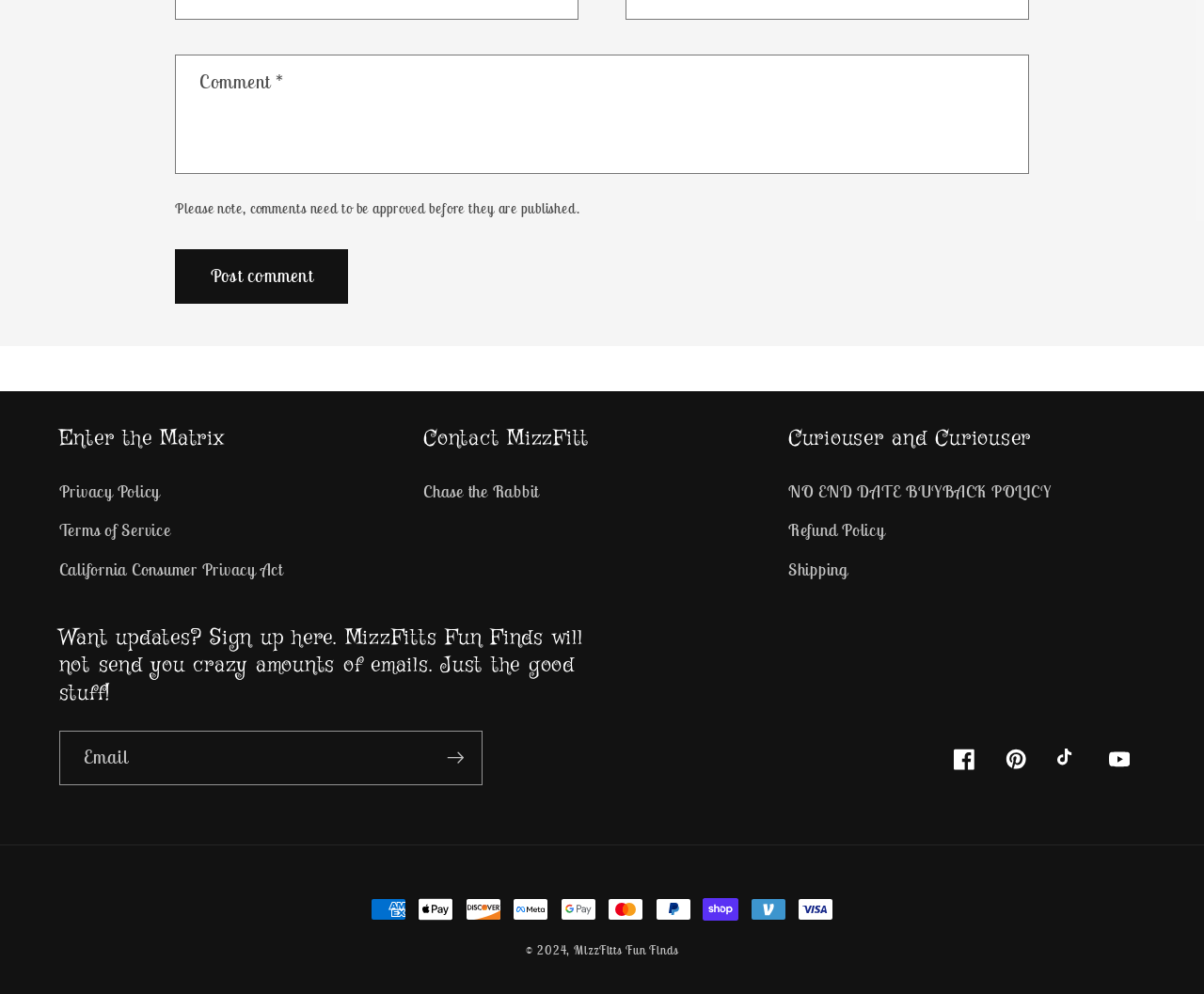Could you locate the bounding box coordinates for the section that should be clicked to accomplish this task: "Enter a comment".

[0.146, 0.056, 0.854, 0.174]